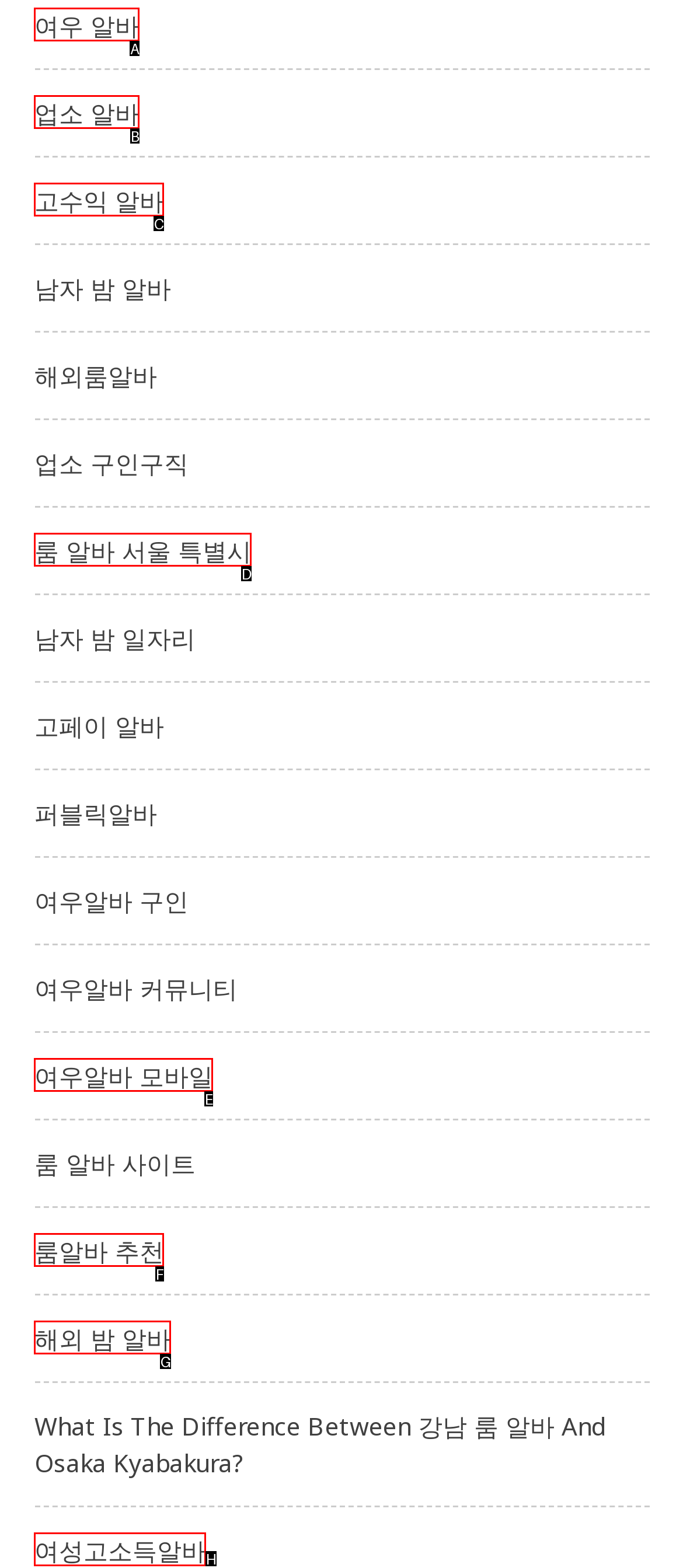Given the description: 룸 알바 서울 특별시, identify the corresponding option. Answer with the letter of the appropriate option directly.

D